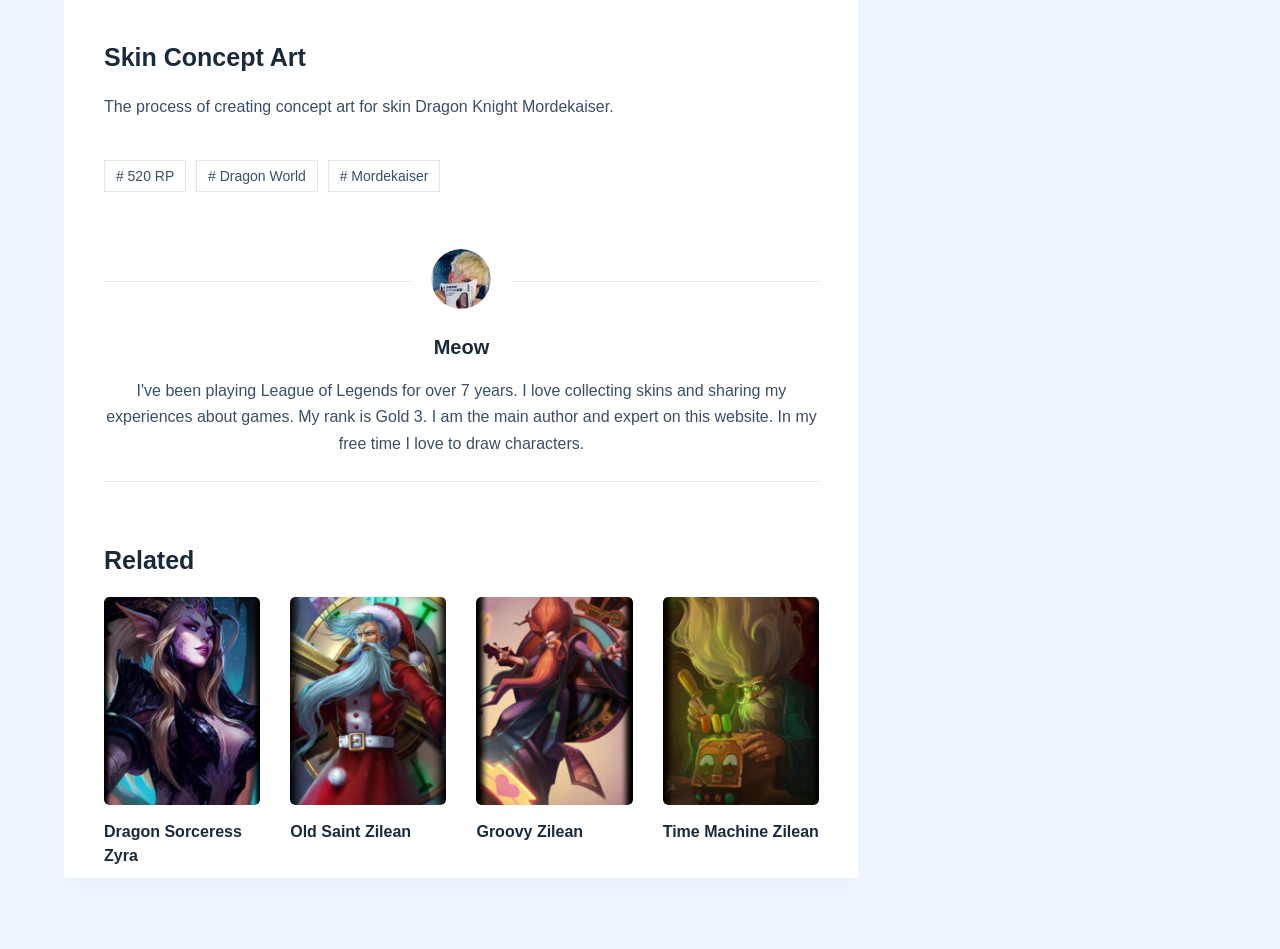Can you specify the bounding box coordinates for the region that should be clicked to fulfill this instruction: "View related concept art for Dragon Sorceress Zyra".

[0.081, 0.629, 0.203, 0.849]